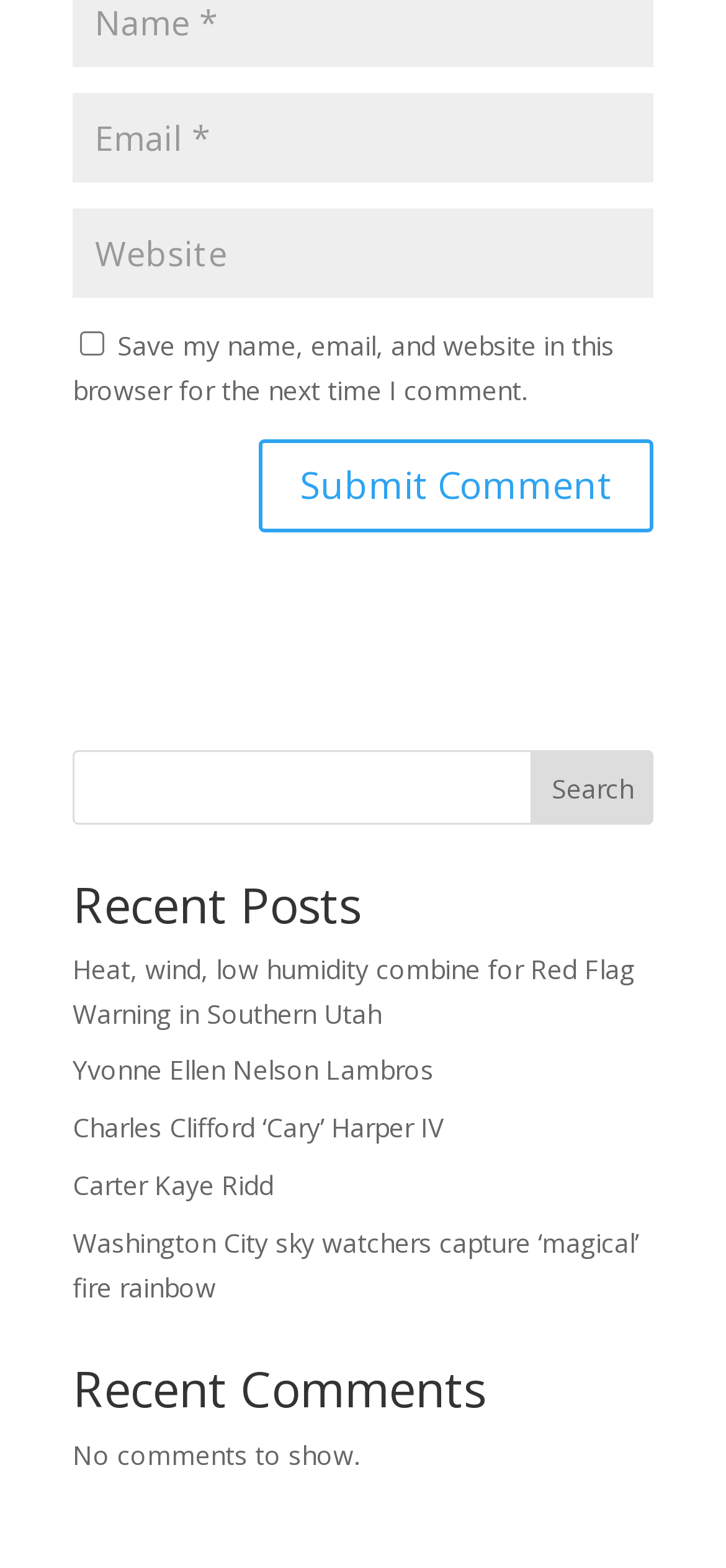Kindly respond to the following question with a single word or a brief phrase: 
What is the purpose of the checkbox?

Save comment info